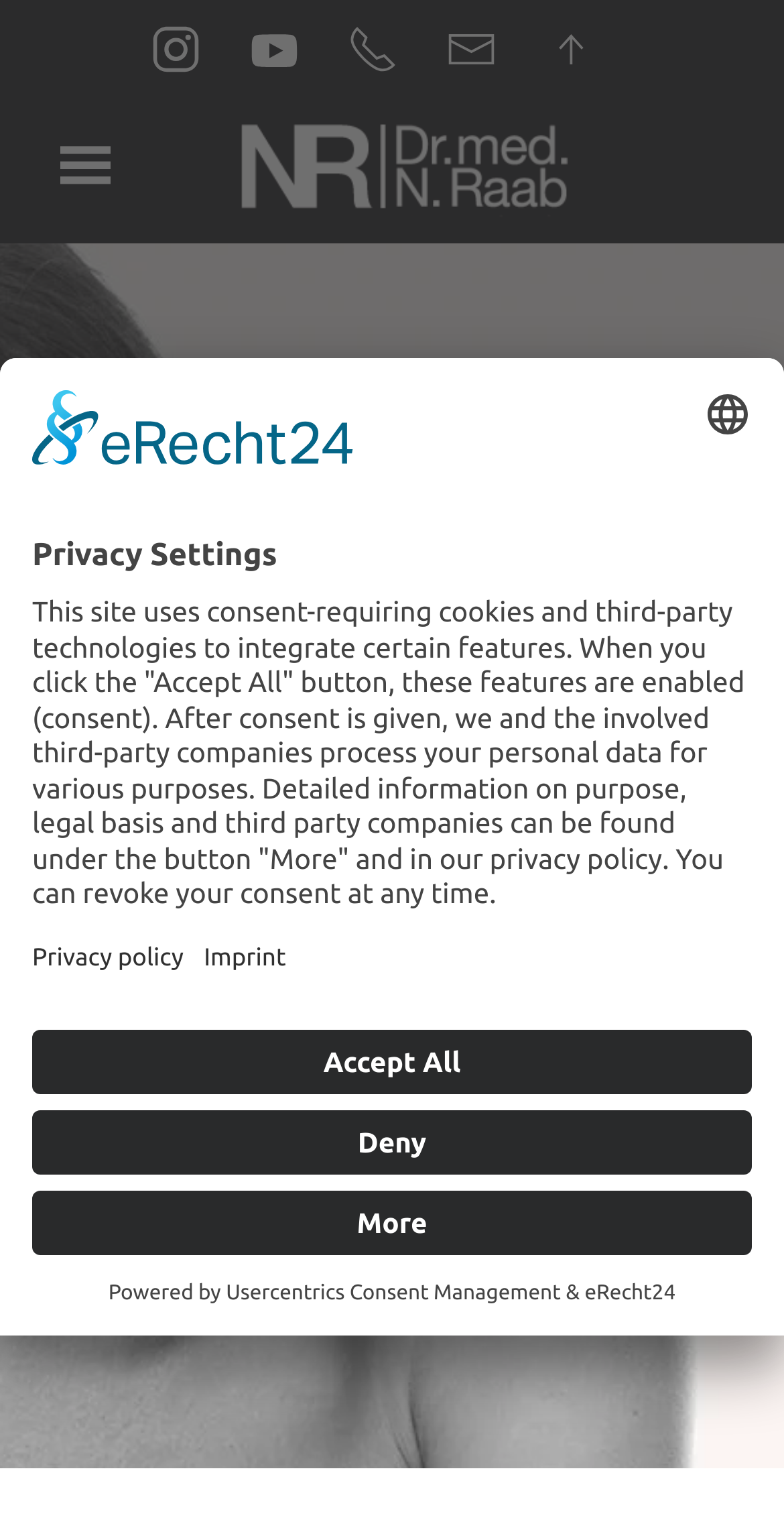What is the topic of the webpage?
Based on the screenshot, provide a one-word or short-phrase response.

Lower eyelid tightening